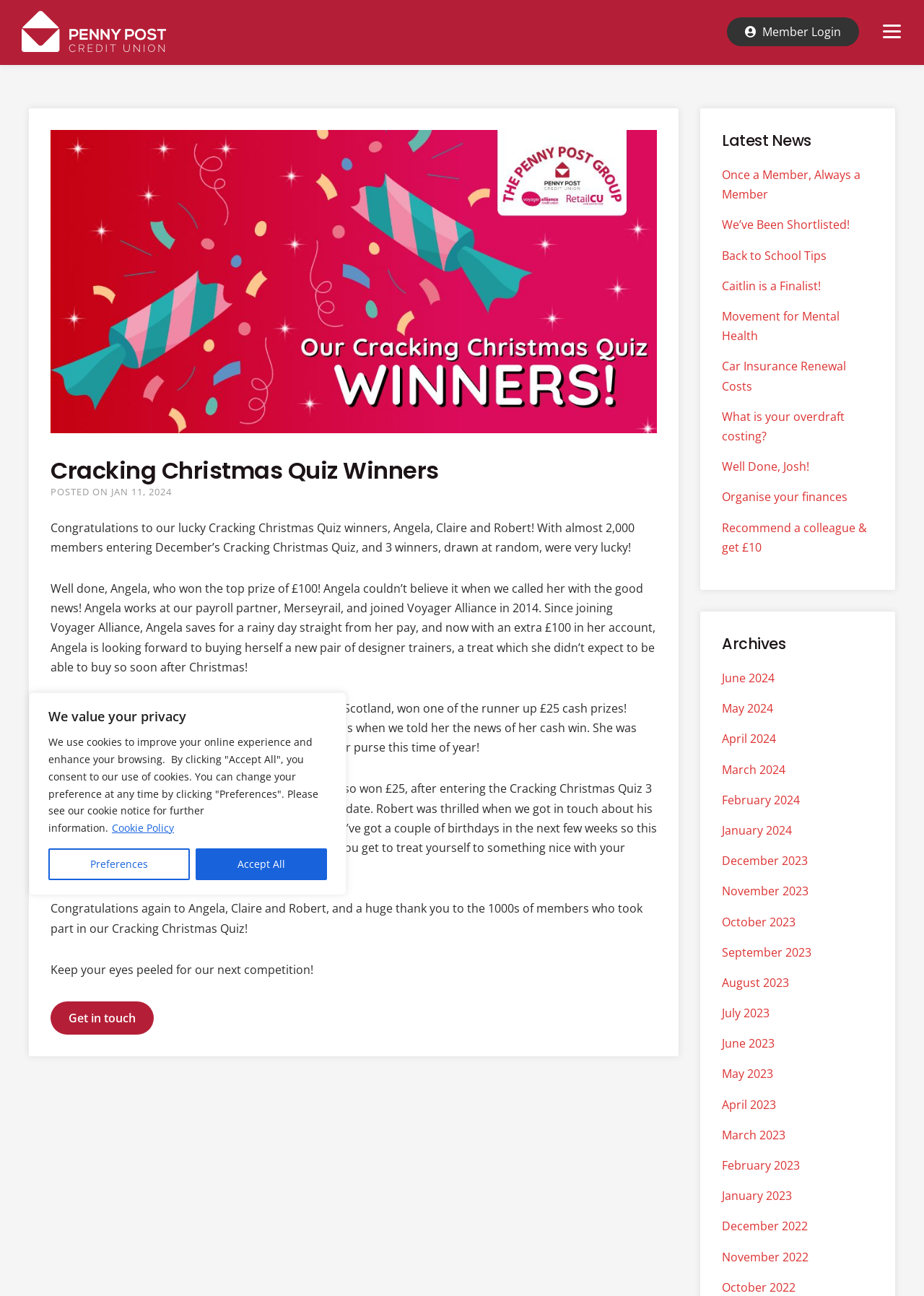Please identify the coordinates of the bounding box that should be clicked to fulfill this instruction: "Click the 'Member Login' link".

[0.787, 0.013, 0.93, 0.036]